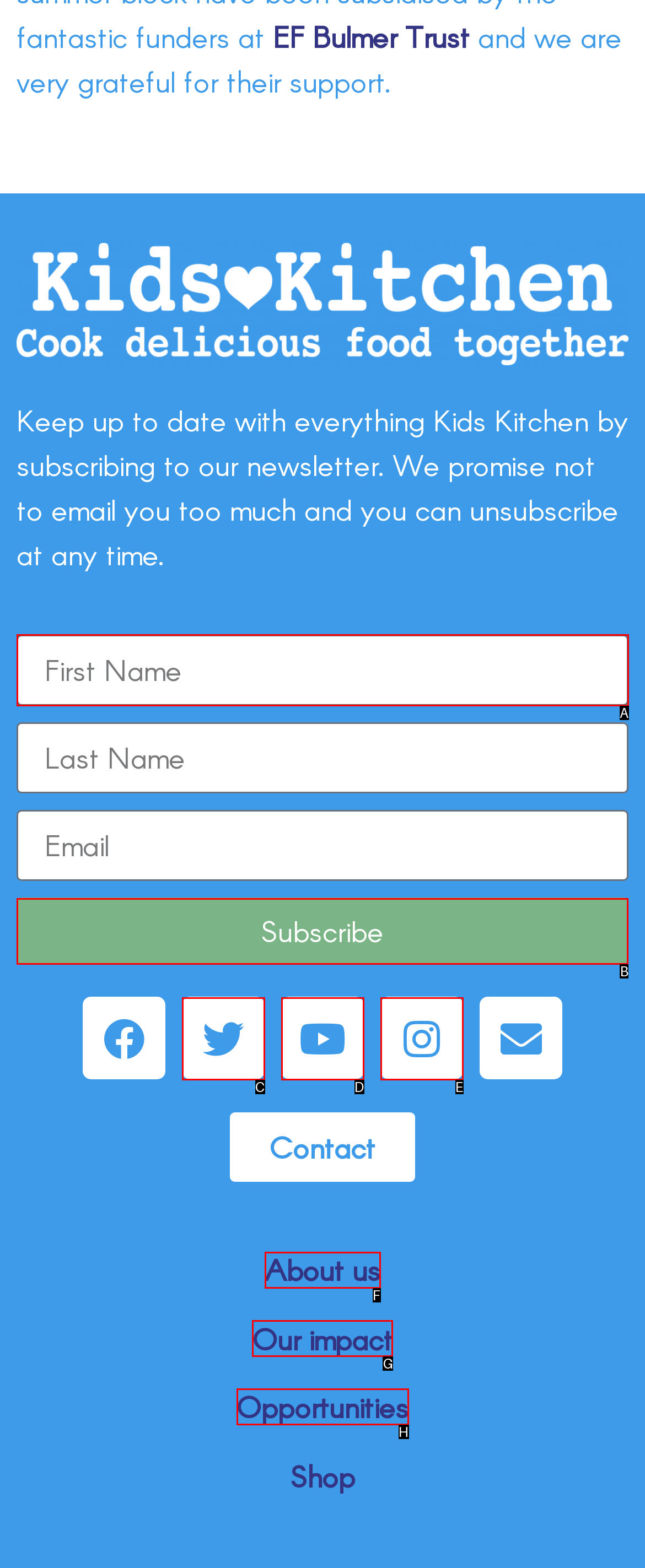Point out the letter of the HTML element you should click on to execute the task: Subscribe to the newsletter
Reply with the letter from the given options.

B